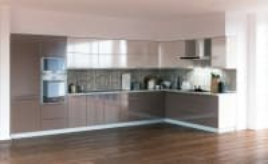What is the benefit of using glossy surfaces in kitchens? Using the information from the screenshot, answer with a single word or phrase.

Practical and decorative